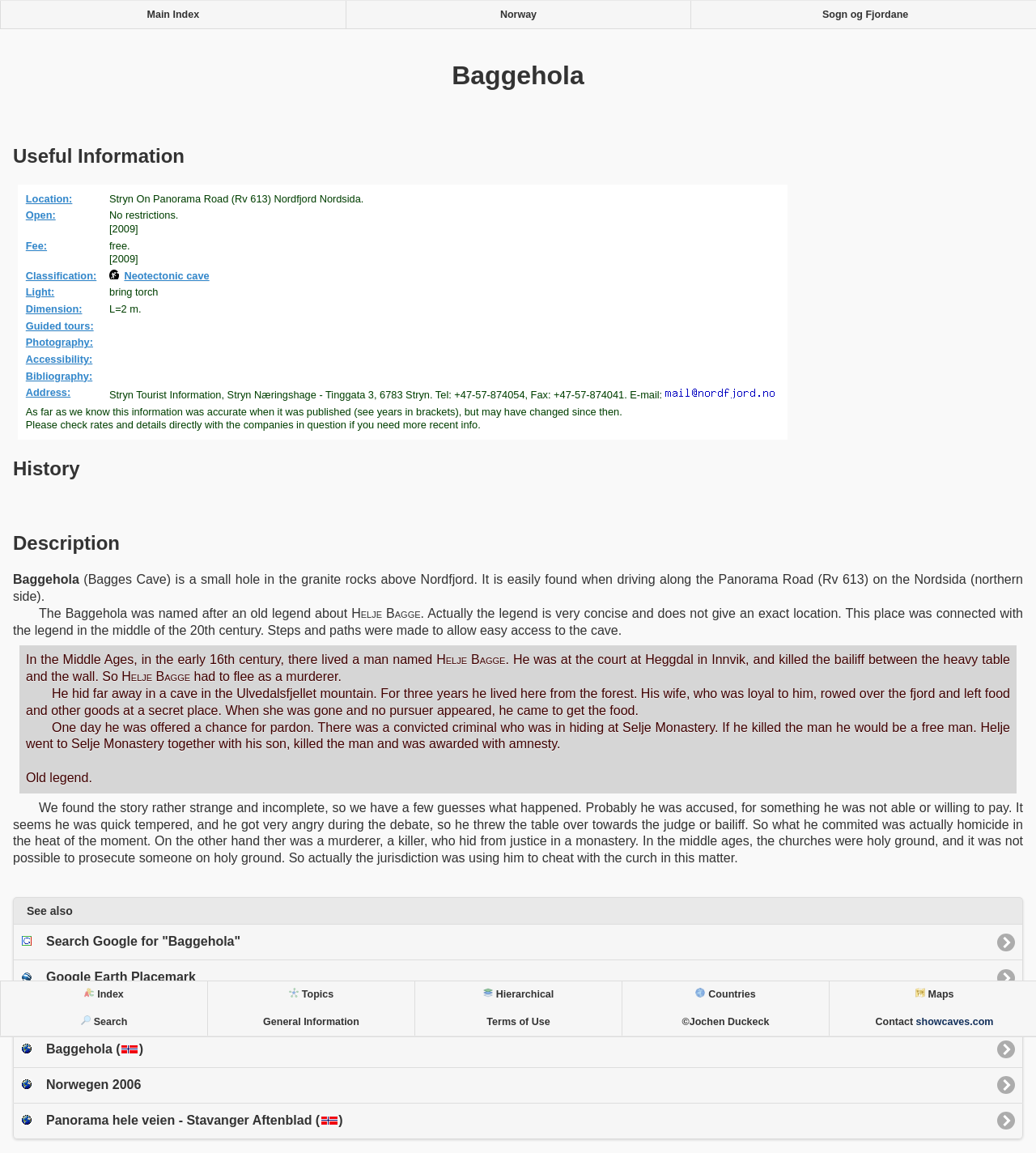Please locate the bounding box coordinates of the element that should be clicked to complete the given instruction: "Open 'Speleology Neotectonic cave' link to learn more".

[0.105, 0.234, 0.207, 0.244]